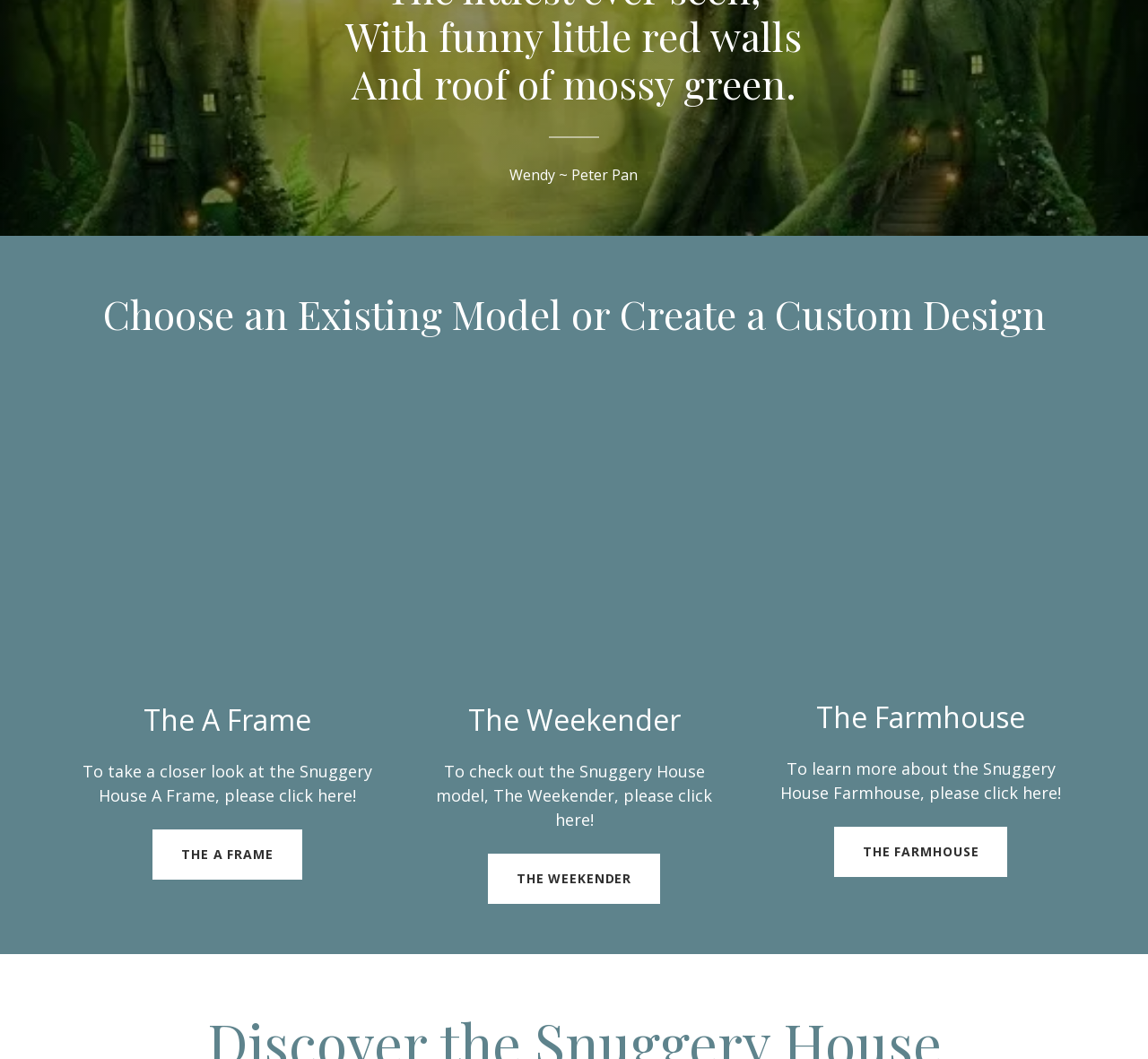What is the name of the playhouse with a farmhouse decor?
Could you answer the question with a detailed and thorough explanation?

I found the answer by looking at the headings and their corresponding links and images. The heading 'The Farmhouse' is associated with a link and an image that describes a custom outdoor playhouse for children with farmhouse decor.